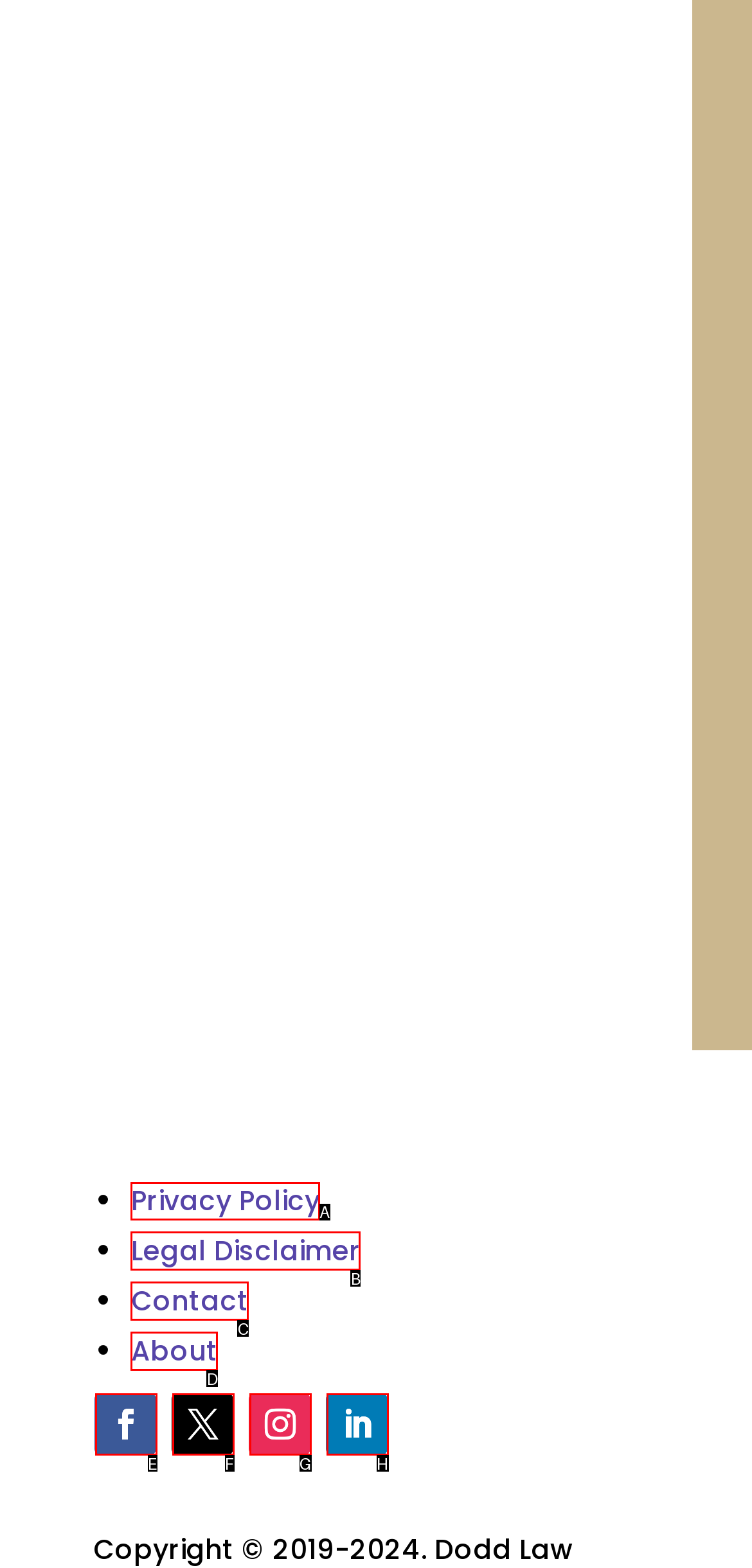Determine which HTML element to click on in order to complete the action: View privacy policy.
Reply with the letter of the selected option.

A